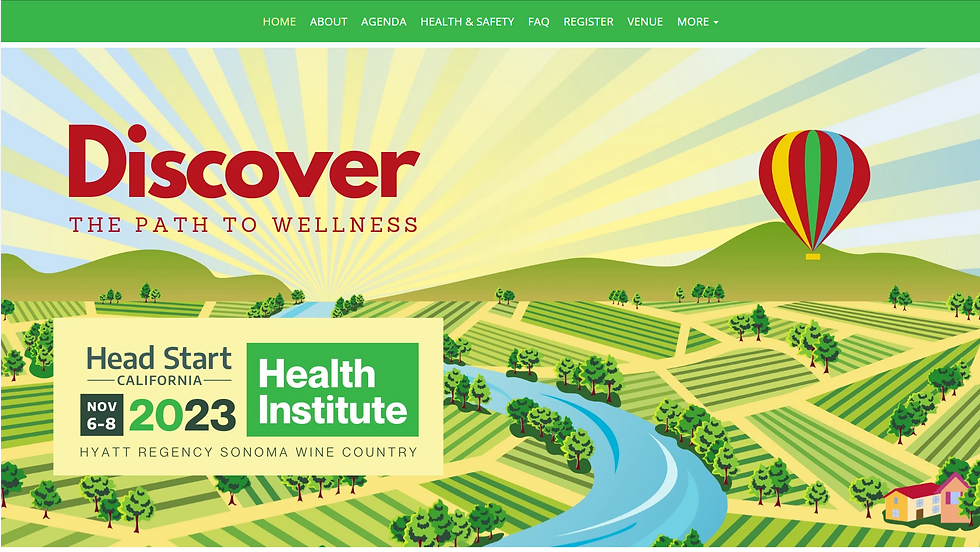Provide a thorough and detailed caption for the image.

This vibrant and inviting graphic showcases the promotional banner for the "Head Start California Health Institute 2023," taking place from November 6 to November 8 at the Hyatt Regency Sonoma Wine Country. The design features a whimsical landscape filled with rolling vineyards, stylized trees, and a curving river, all set against a backdrop of radiant sun rays. At the top, the word "Discover" boldly invites attendees to explore new opportunities for wellness, while the event details, highlighted in an eye-catching green box, outline the essential information. A colorful hot air balloon soars in the sky, adding a playful touch to the scenic imagery. This visual encapsulates the essence of learning and growth within a picturesque setting.